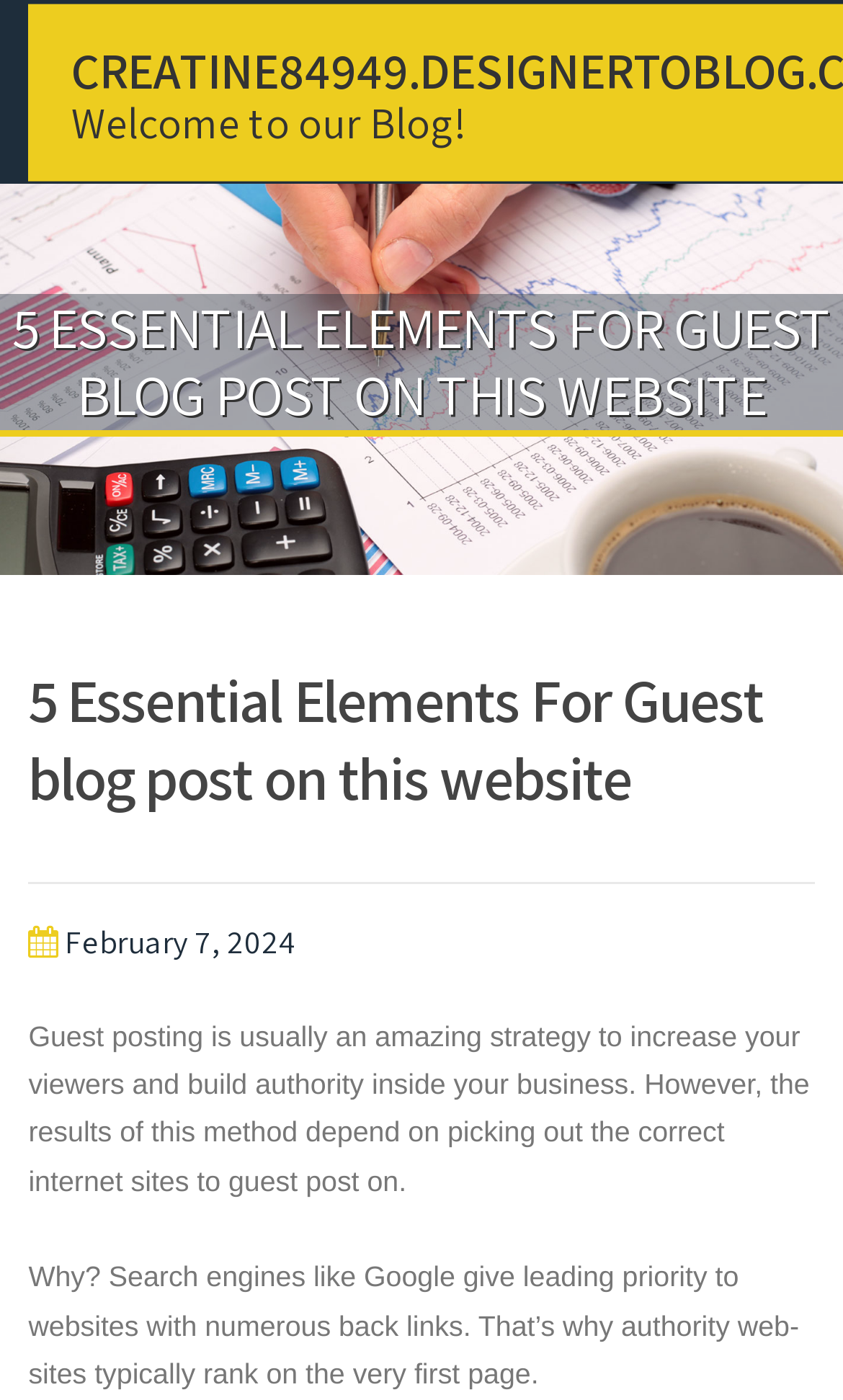What is the benefit of picking the correct websites for guest posting?
Please provide a single word or phrase based on the screenshot.

Better results